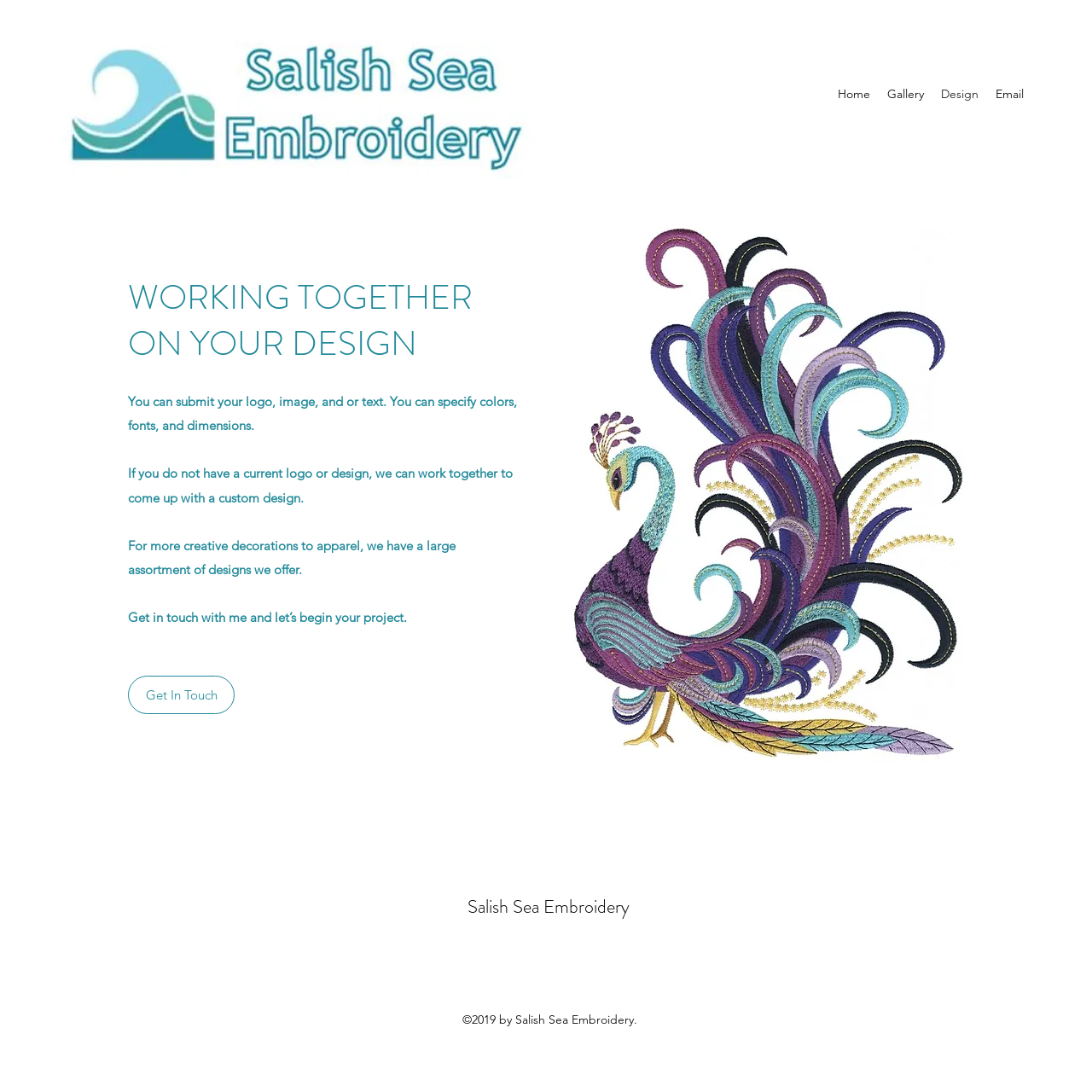Give a concise answer using one word or a phrase to the following question:
What is the call to action on this webpage?

Get in touch